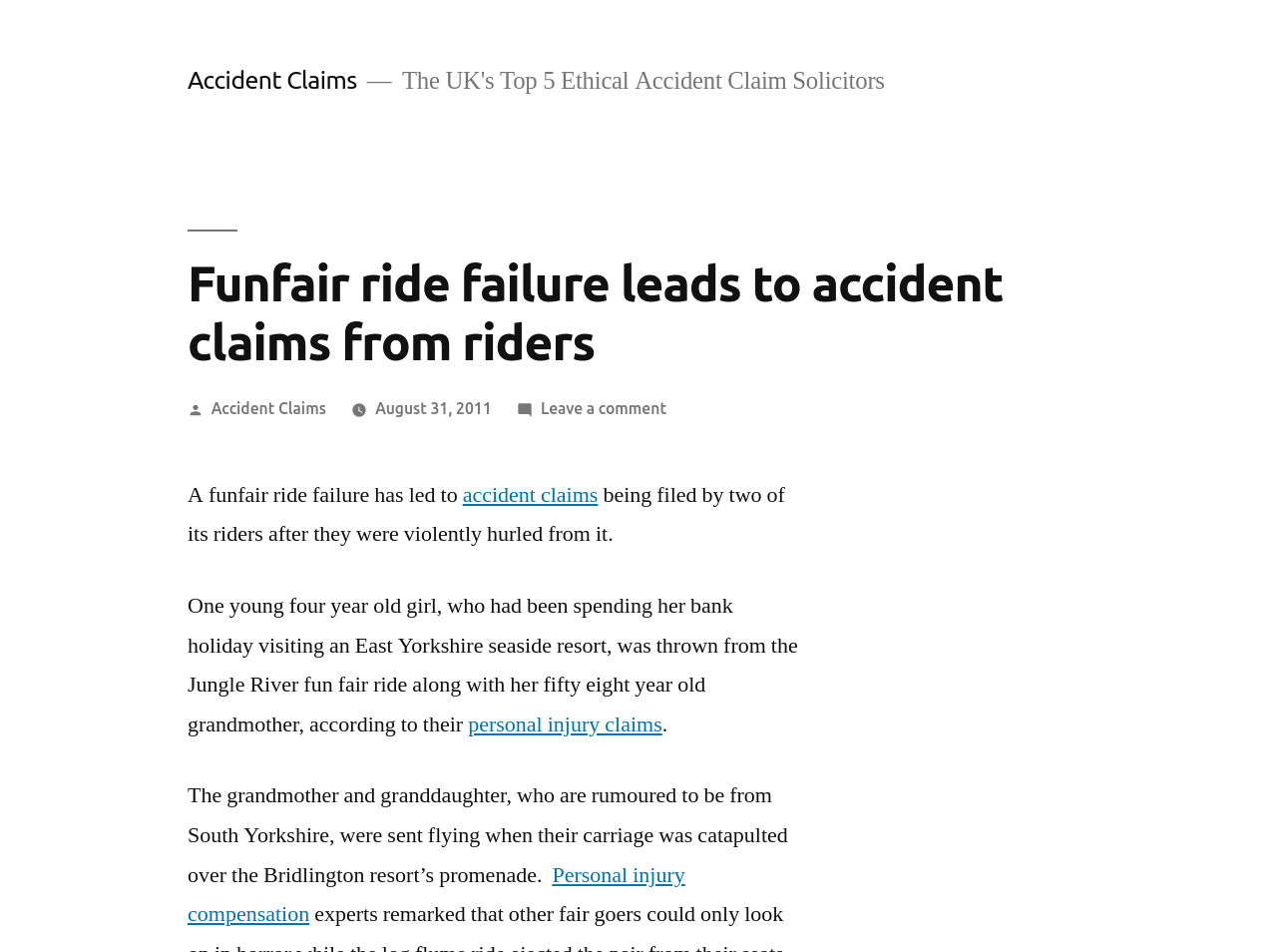Please determine the headline of the webpage and provide its content.

Funfair ride failure leads to accident claims from riders